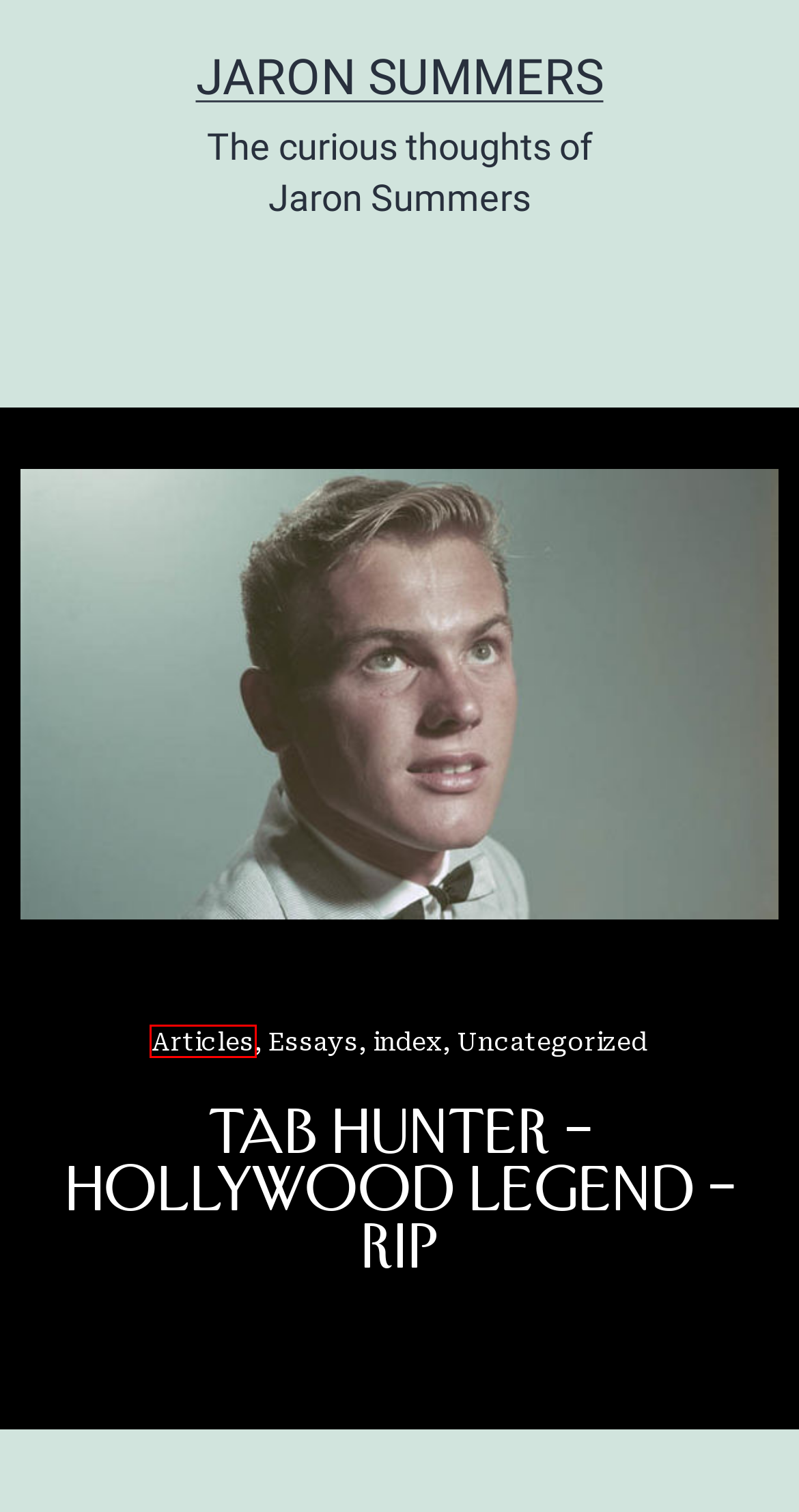You are provided a screenshot of a webpage featuring a red bounding box around a UI element. Choose the webpage description that most accurately represents the new webpage after clicking the element within the red bounding box. Here are the candidates:
A. Blog Tool, Publishing Platform, and CMS – WordPress.org
B. Jaron Summers | Tags
C. The Beauty of it All  |  Jaron Summers
D. A note from Canada’s Most Evil Landlord  |  Jaron Summers
E. President Bernie … gulppppppppppp  |  Jaron Summers
F. Jaron Summers
G. Jaron Summers | Category
H. Dr. Juliet 2  |  Jaron Summers

G